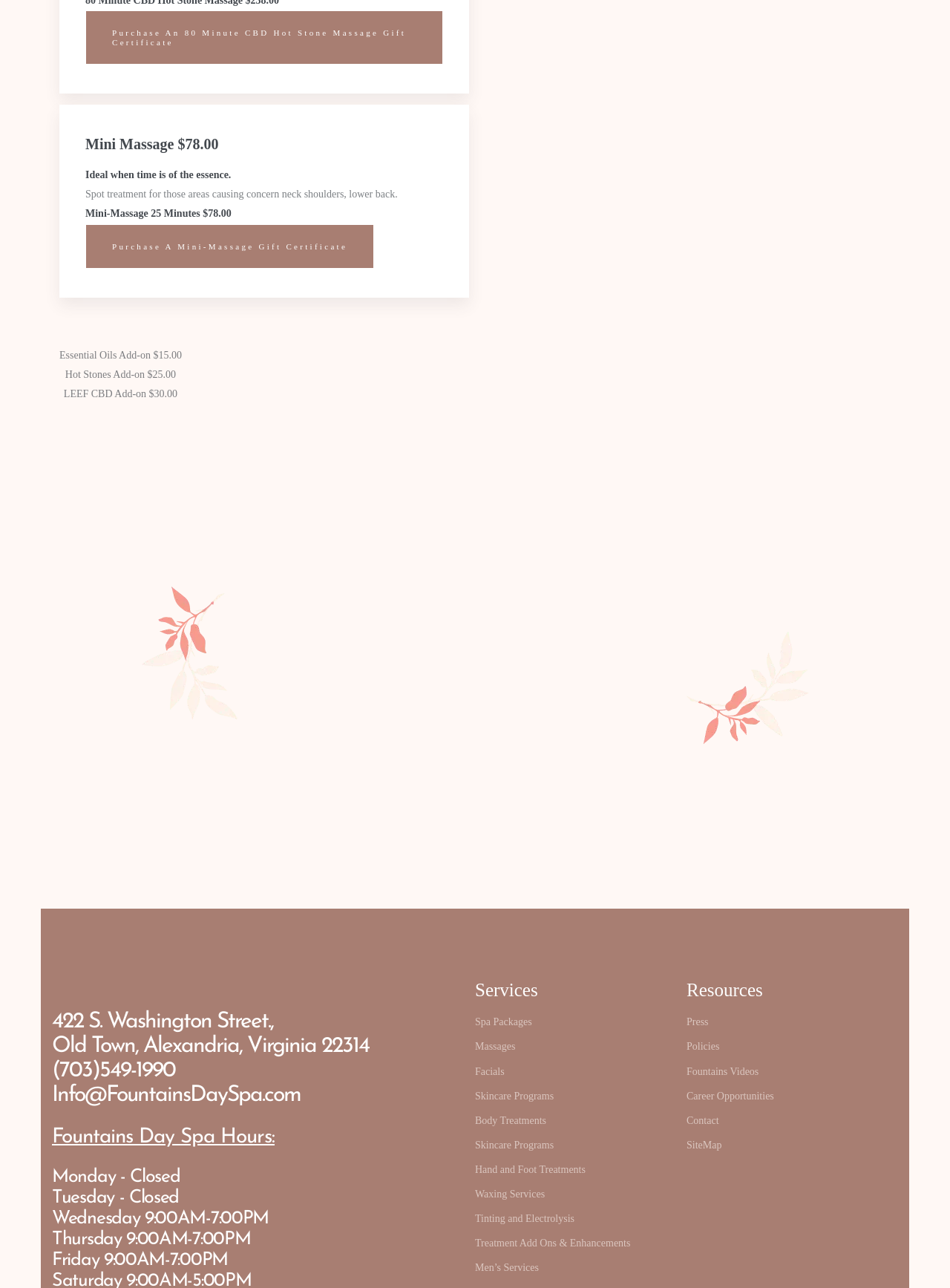Given the element description, predict the bounding box coordinates in the format (top-left x, top-left y, bottom-right x, bottom-right y). Make sure all values are between 0 and 1. Here is the element description: Men’s Services

[0.5, 0.98, 0.567, 0.988]